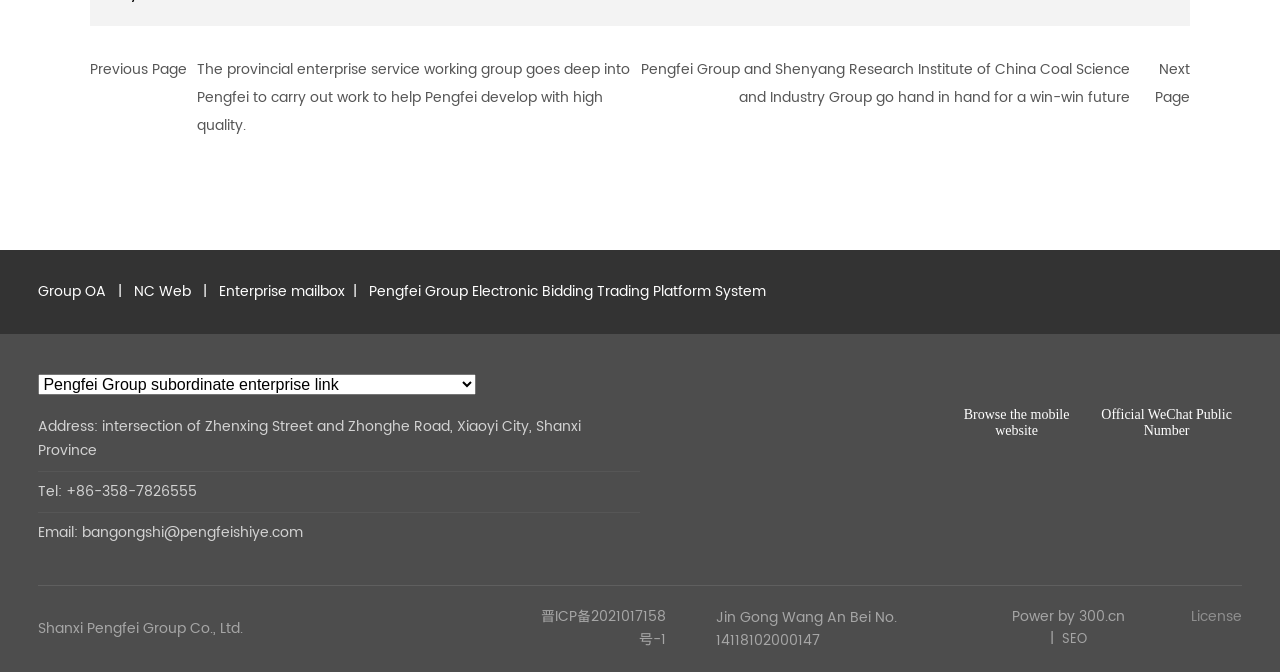Determine the bounding box coordinates of the region to click in order to accomplish the following instruction: "Go to previous page". Provide the coordinates as four float numbers between 0 and 1, specifically [left, top, right, bottom].

[0.07, 0.086, 0.146, 0.12]